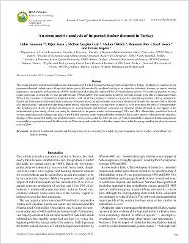Explain the image in a detailed and descriptive way.

The image depicts the cover page of a research article titled "An Econometric Analysis of Imported Timber Demand in Turkey," published in the Journal of Food Agriculture & Environment. The title is prominently displayed at the top, indicating the focus of the study. Below the title, a list of authors including Bekir Kayacan, Meltem Şengün Ucal, and Oğuz Kara can be seen, highlighting the contributors to the research. 

The document appears to be well-structured, featuring sections for the abstract and introduction, which suggest a comprehensive exploration of the topic. The publication year is noted as 2013, and the paper is accessible in PDF format with a file size of 184.4Kb, emphasizing the availability of the research for further reading. This image serves as a visual representation of scholarly work dedicated to understanding the dynamics of timber importation in Turkey.